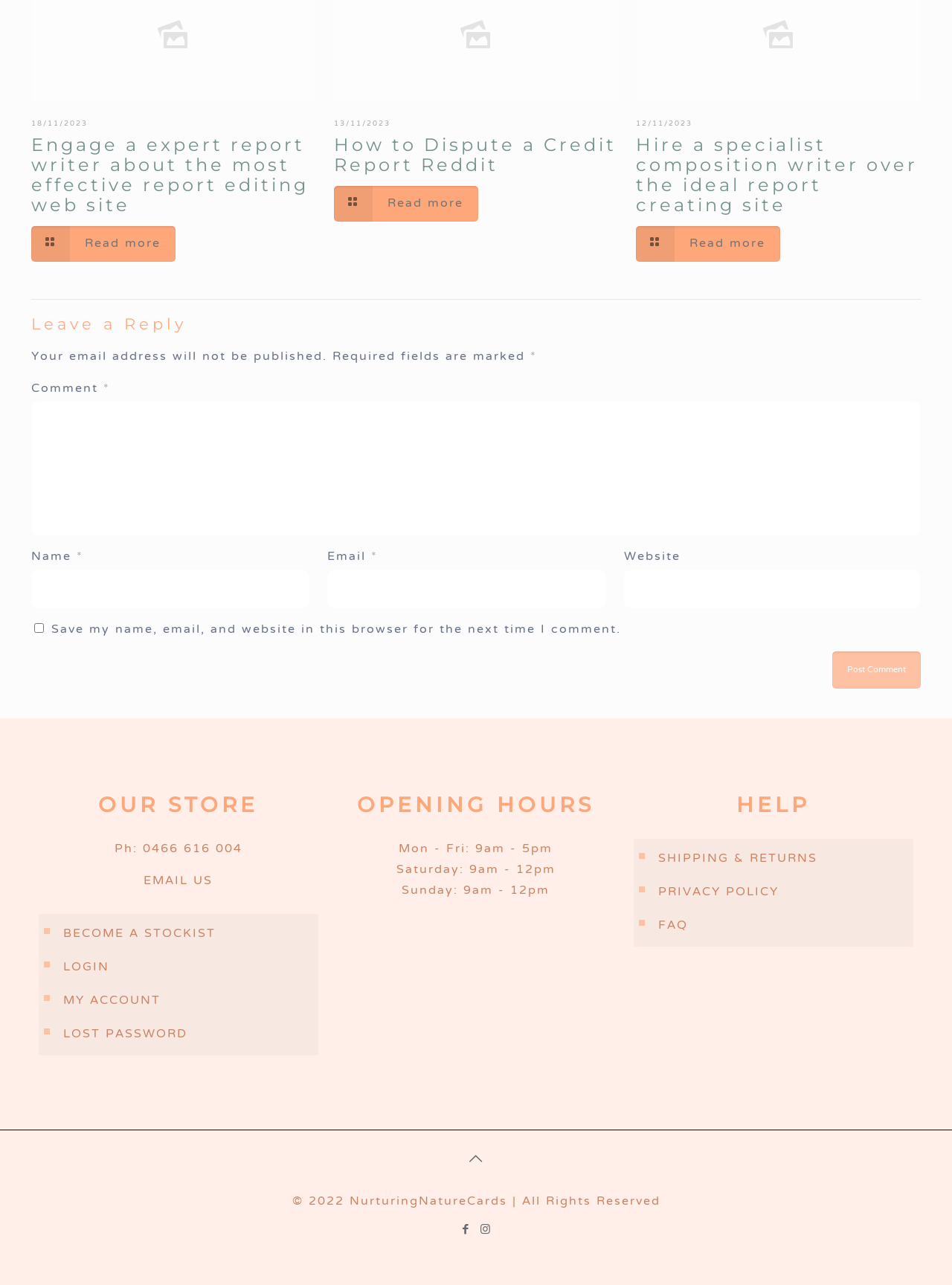What is the phone number listed on the webpage?
From the screenshot, provide a brief answer in one word or phrase.

0466 616 004